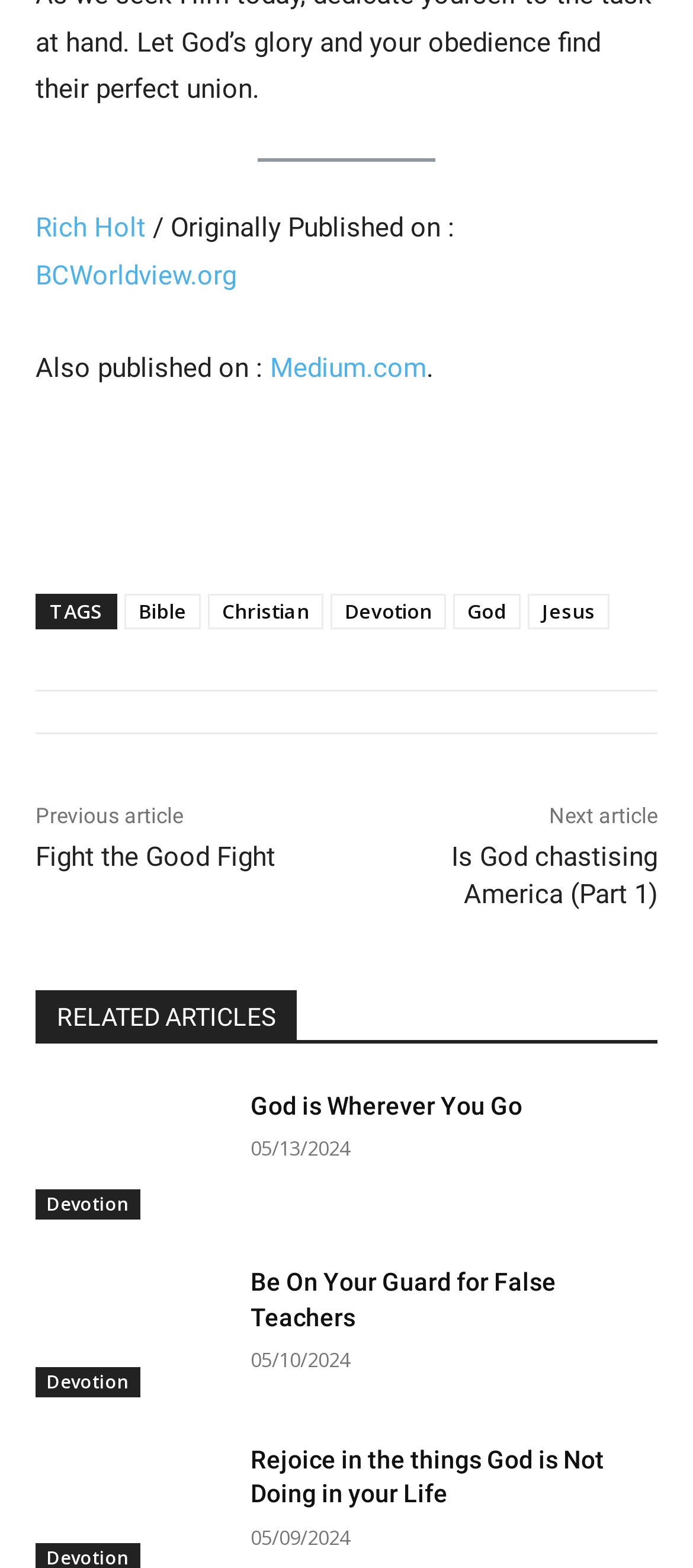Locate the bounding box coordinates of the region to be clicked to comply with the following instruction: "Click on the link to Rich Holt's profile". The coordinates must be four float numbers between 0 and 1, in the form [left, top, right, bottom].

[0.051, 0.135, 0.21, 0.156]